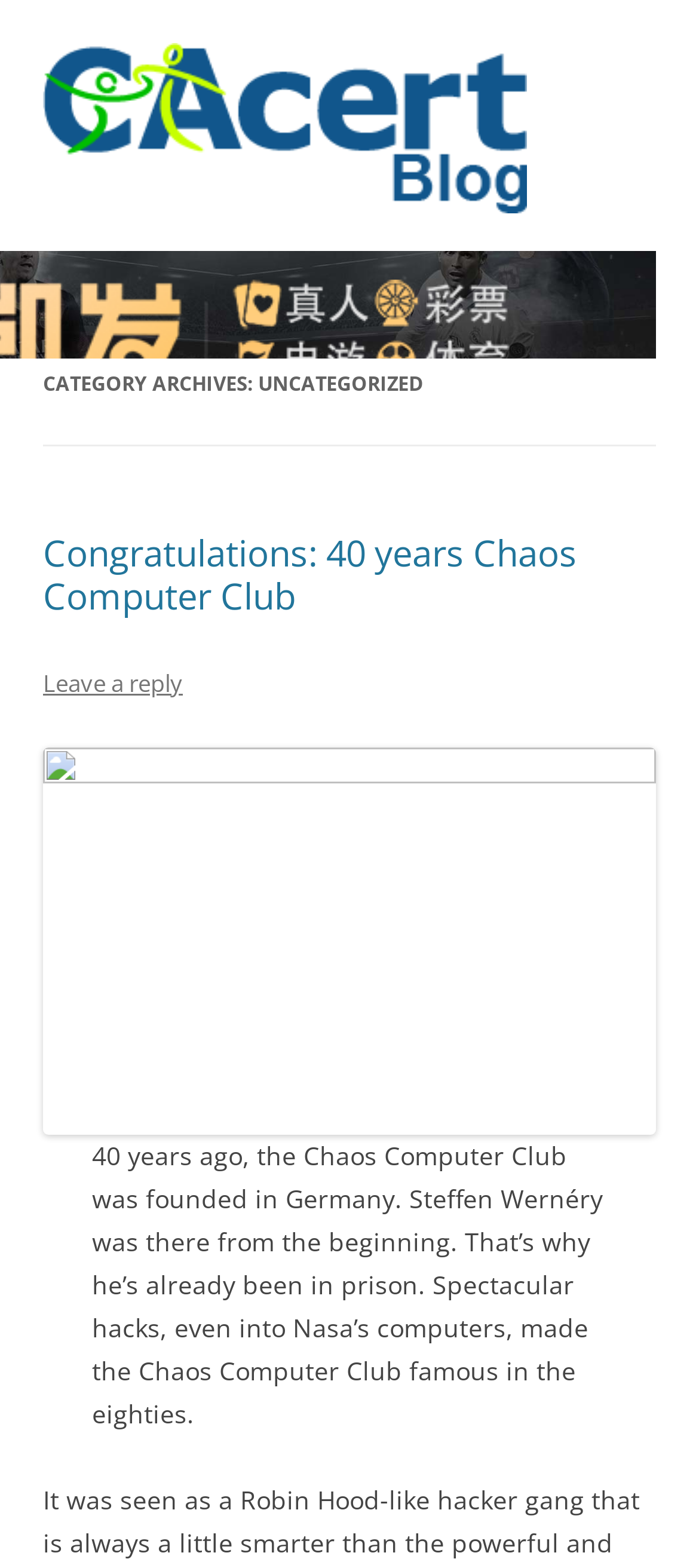For the given element description Leave a reply, determine the bounding box coordinates of the UI element. The coordinates should follow the format (top-left x, top-left y, bottom-right x, bottom-right y) and be within the range of 0 to 1.

[0.062, 0.425, 0.262, 0.446]